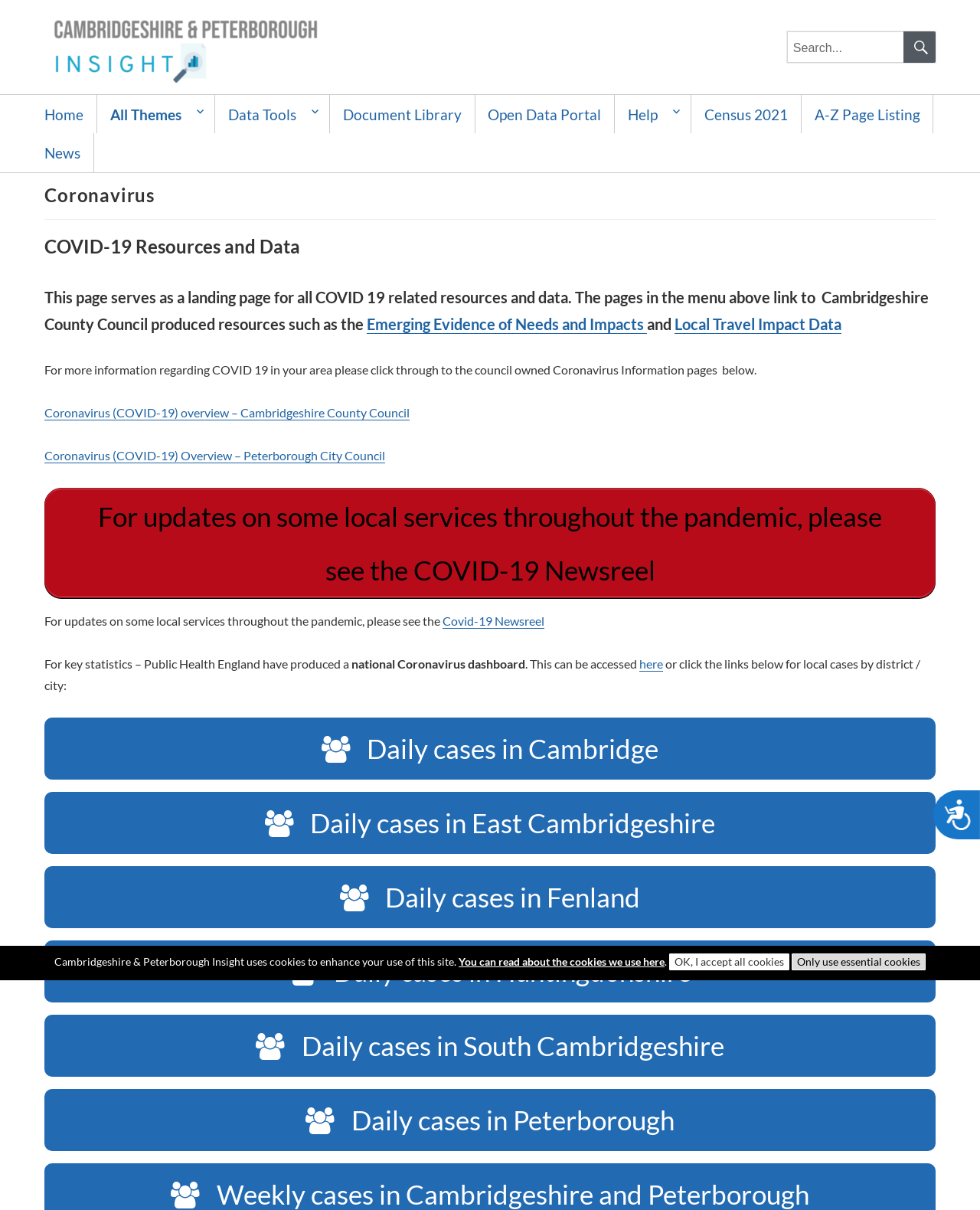What is the purpose of the webpage?
Using the details from the image, give an elaborate explanation to answer the question.

I inferred the purpose of the webpage by reading the text, which states that the page serves as a landing page for all COVID-19 related resources and data, and provides links to various resources and data related to the pandemic.